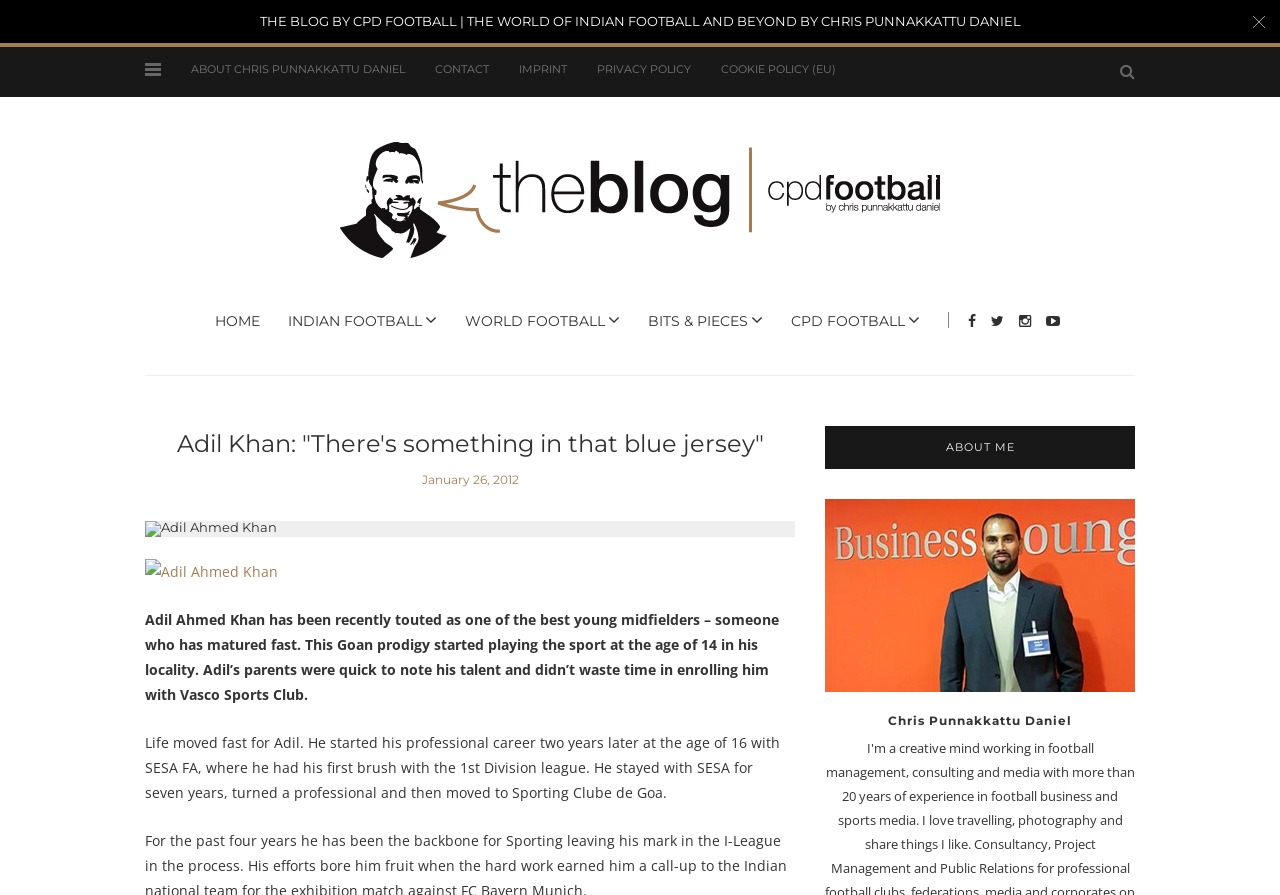Identify the coordinates of the bounding box for the element described below: "News". Return the coordinates as four float numbers between 0 and 1: [left, top, right, bottom].

None